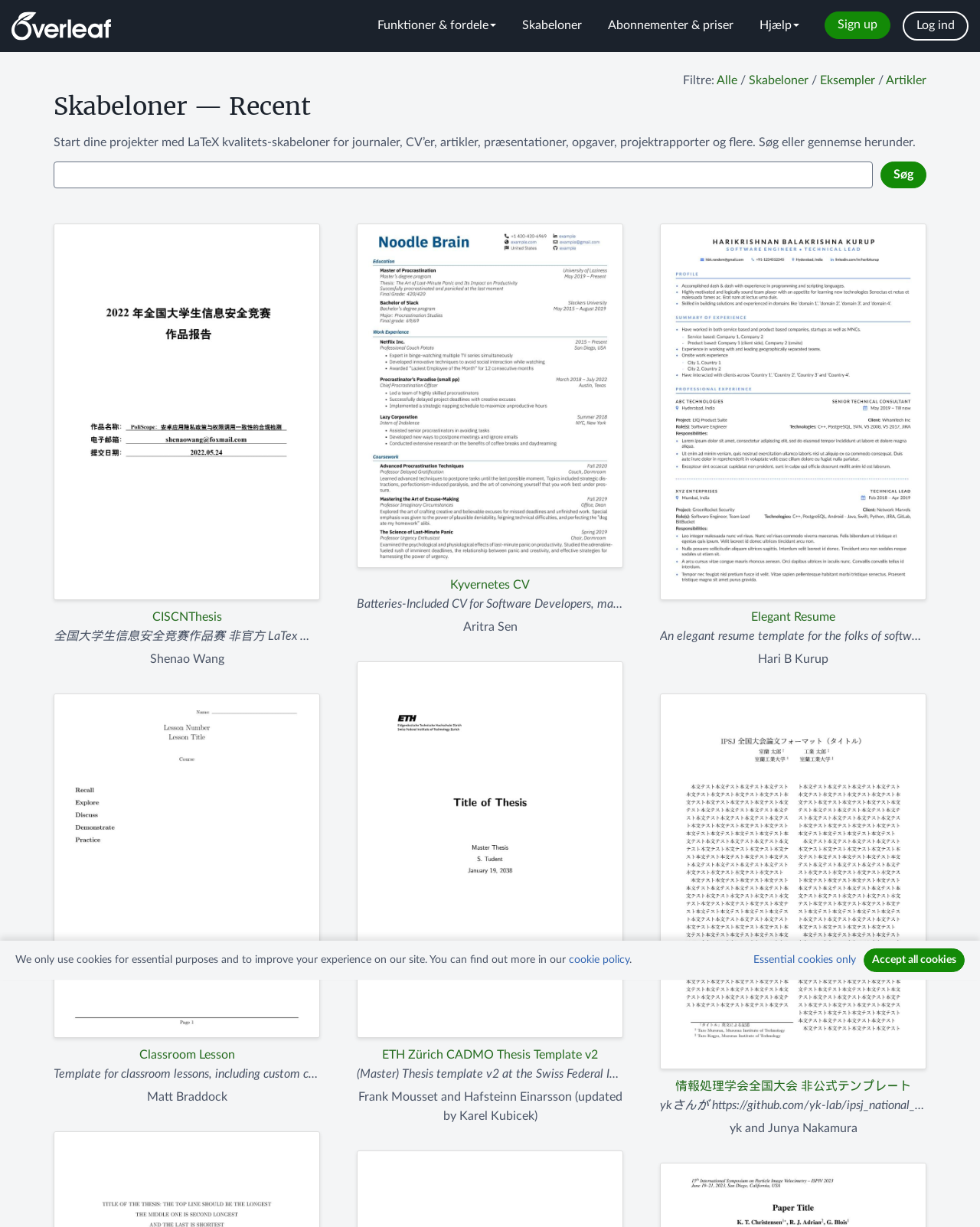Please locate the bounding box coordinates of the element that should be clicked to complete the given instruction: "Sign up for an account".

[0.841, 0.009, 0.909, 0.032]